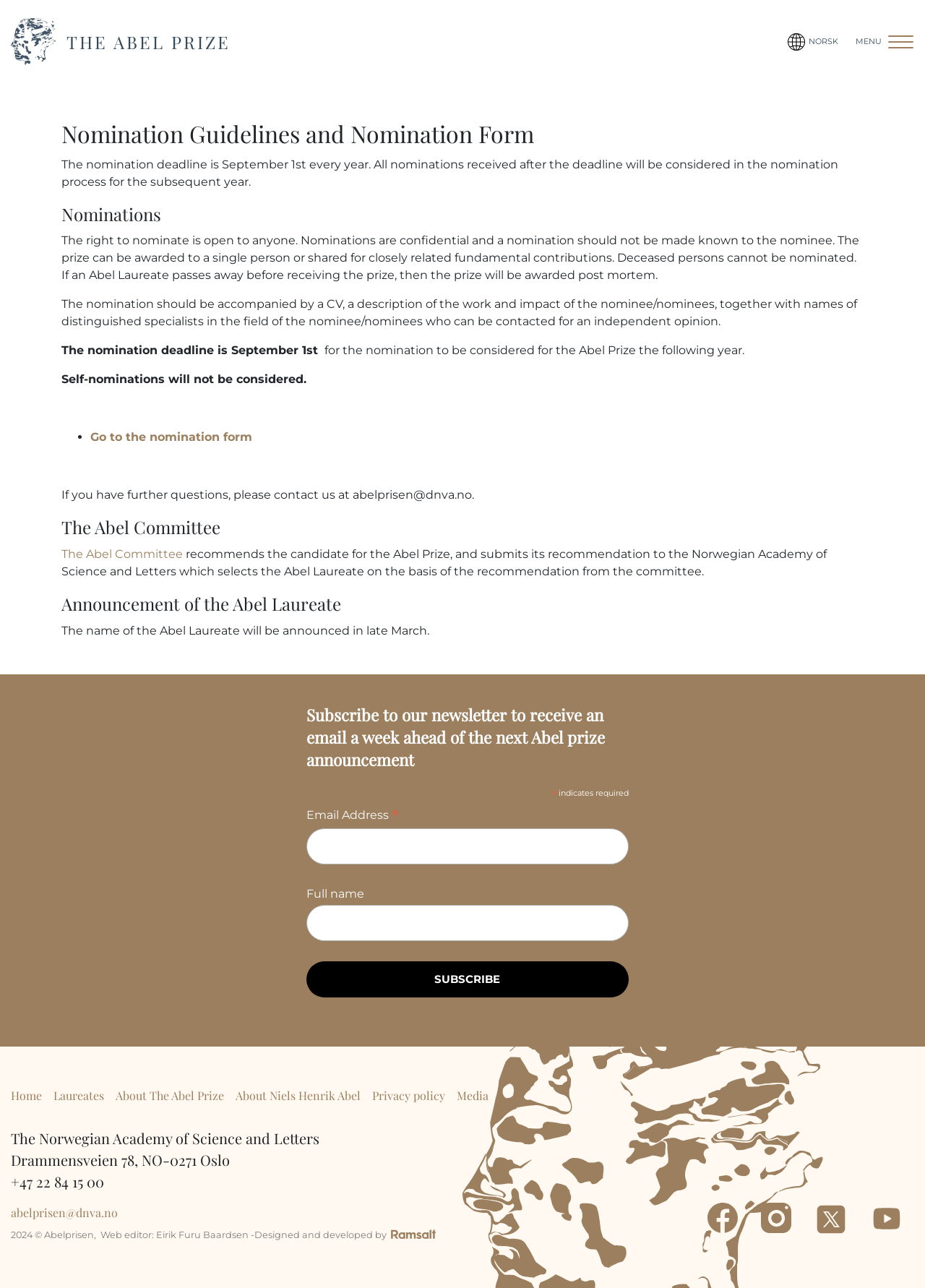Observe the image and answer the following question in detail: How can one contact the Abel Prize organization?

I found this answer by looking at the contact information provided at the bottom of the webpage, which includes an email address 'abelprisen@dnva.no'.